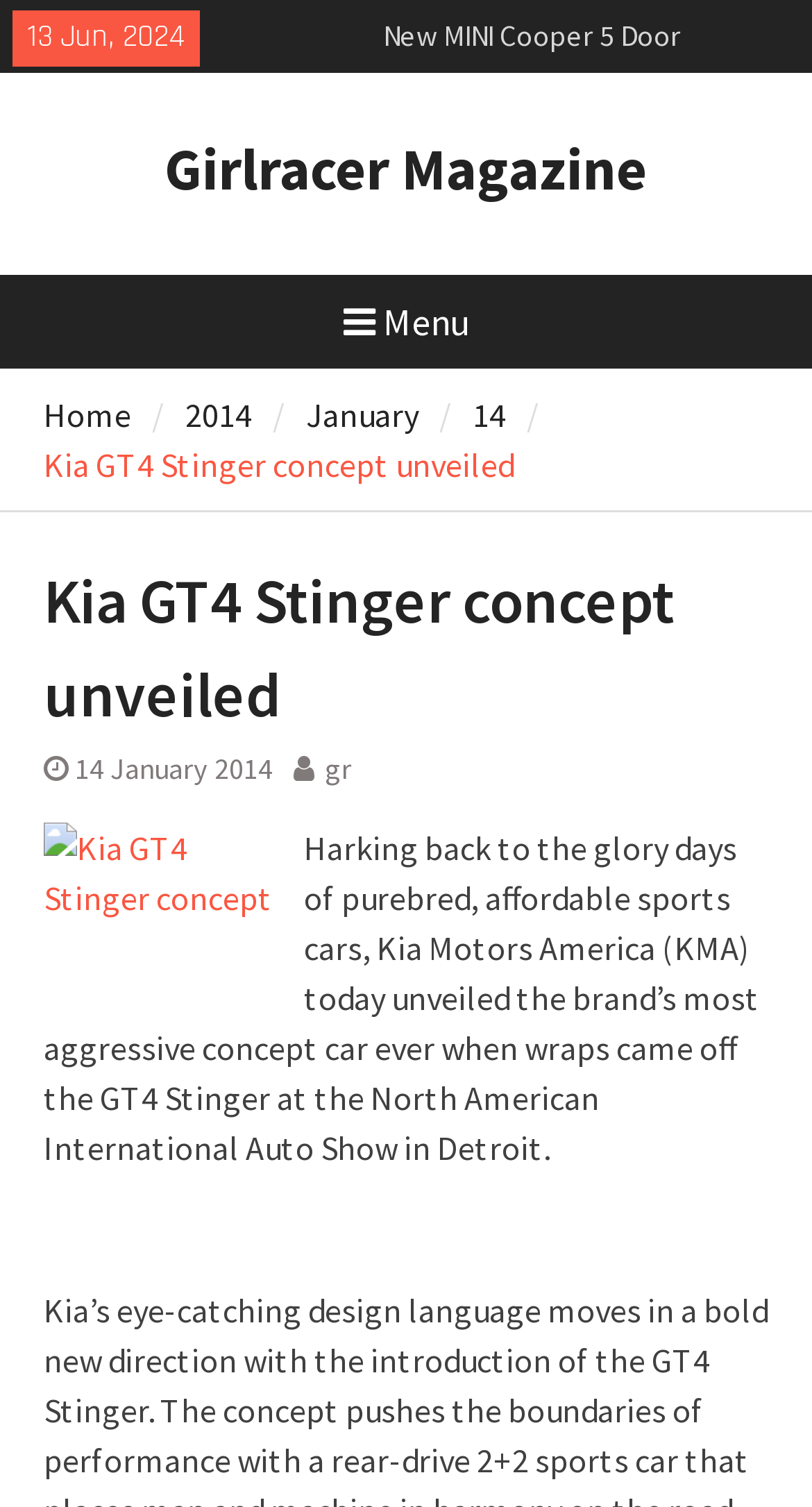What is the brand of the concept car unveiled?
Using the image as a reference, answer the question with a short word or phrase.

Kia